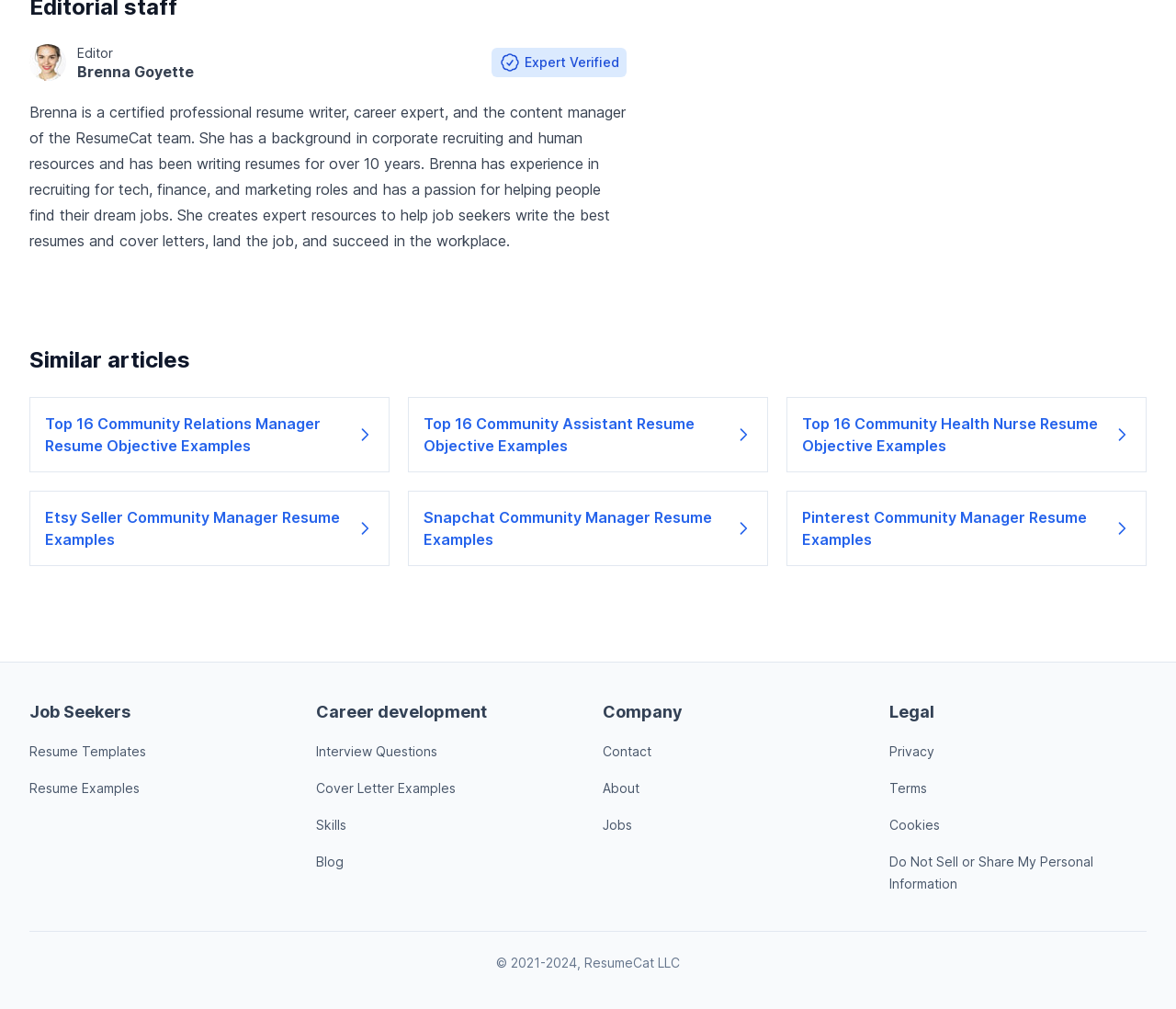Please provide a comprehensive response to the question below by analyzing the image: 
What is the name of the company that owns this website?

The copyright information at the bottom of the page indicates that the website is owned by ResumeCat LLC, with the years 2021-2024.